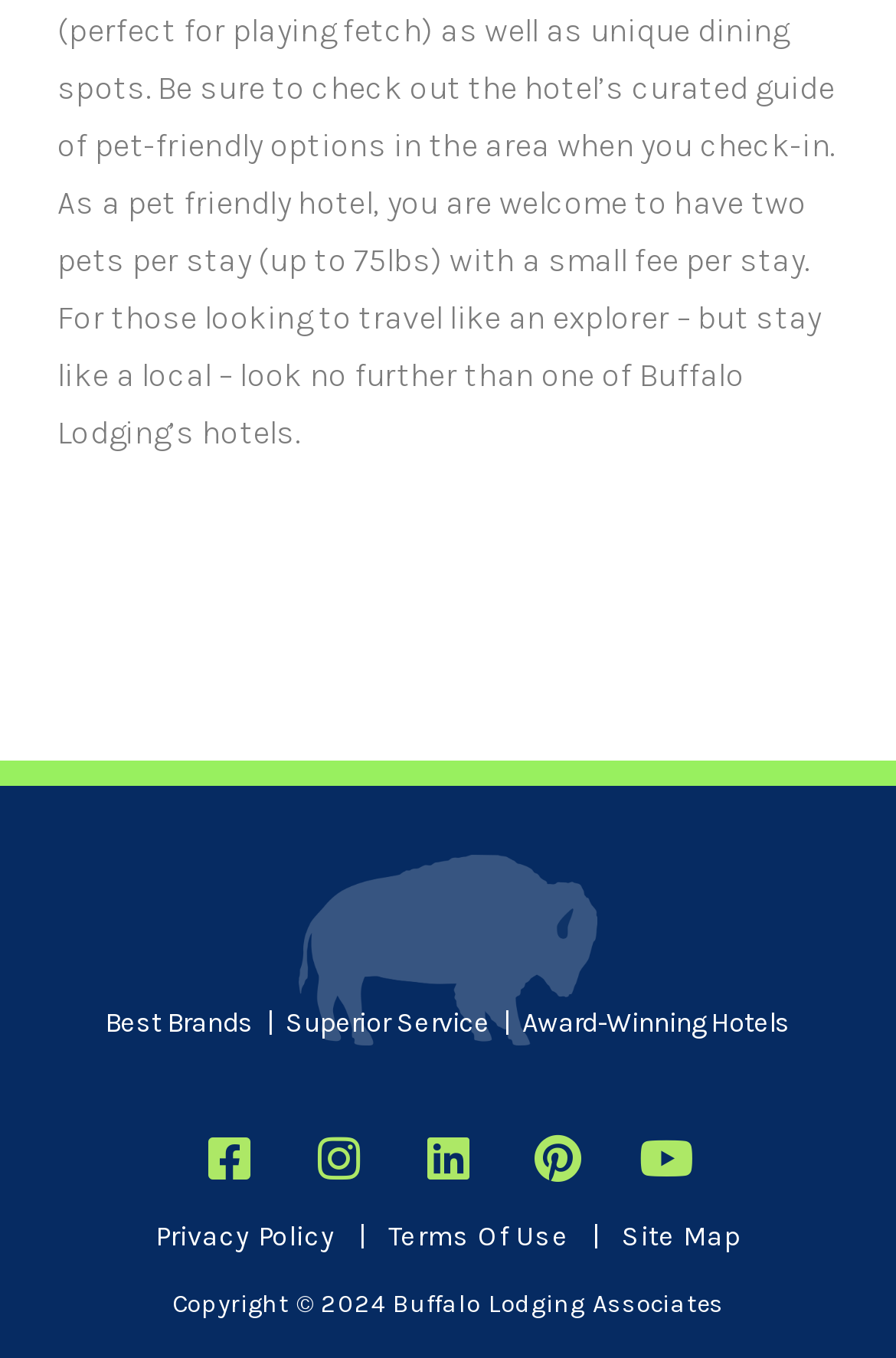Identify the bounding box coordinates for the region to click in order to carry out this instruction: "Visit Youtube channel". Provide the coordinates using four float numbers between 0 and 1, formatted as [left, top, right, bottom].

[0.701, 0.826, 0.787, 0.882]